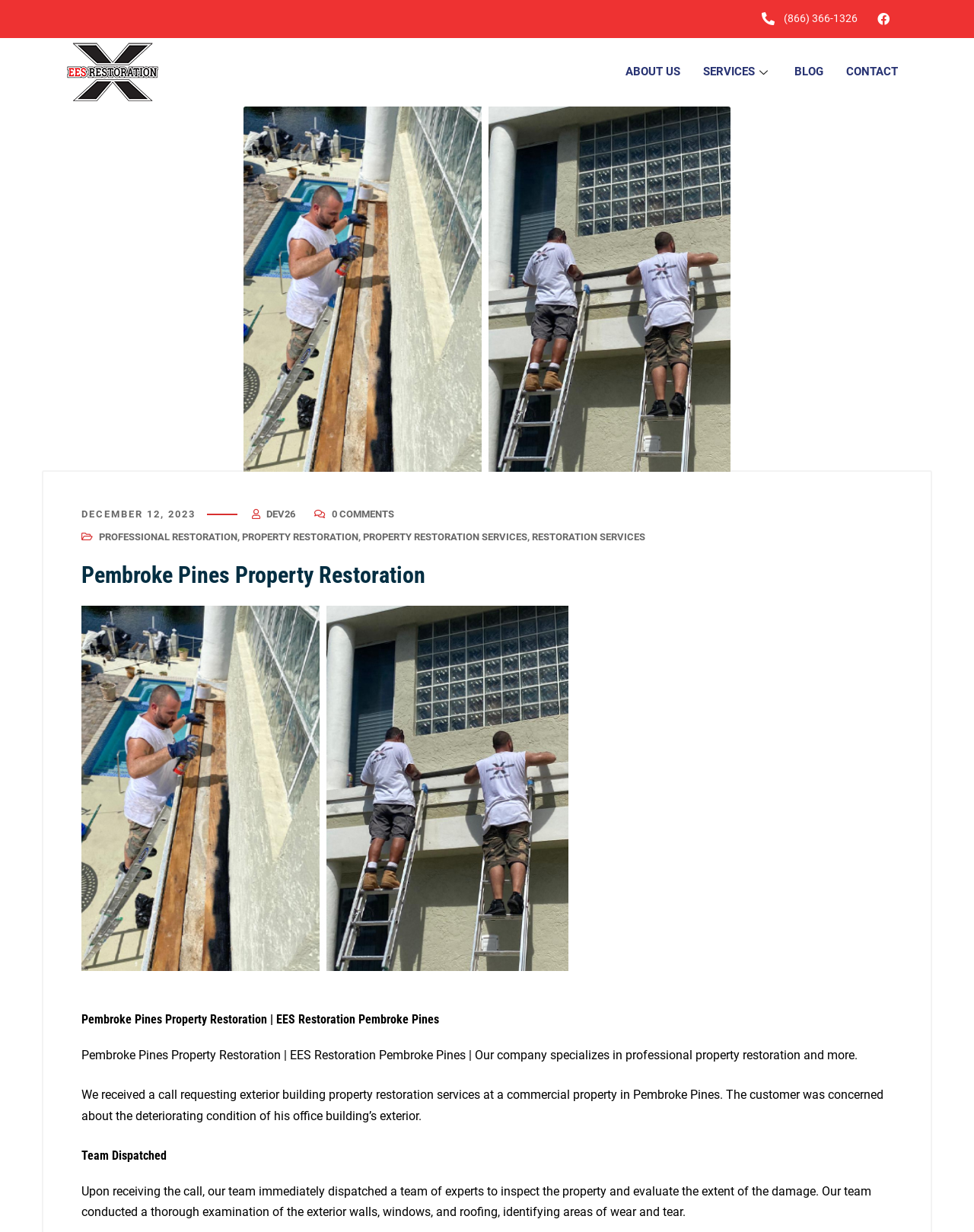Provide a brief response to the question below using one word or phrase:
What is the phone number to contact the company?

(866) 366-1326